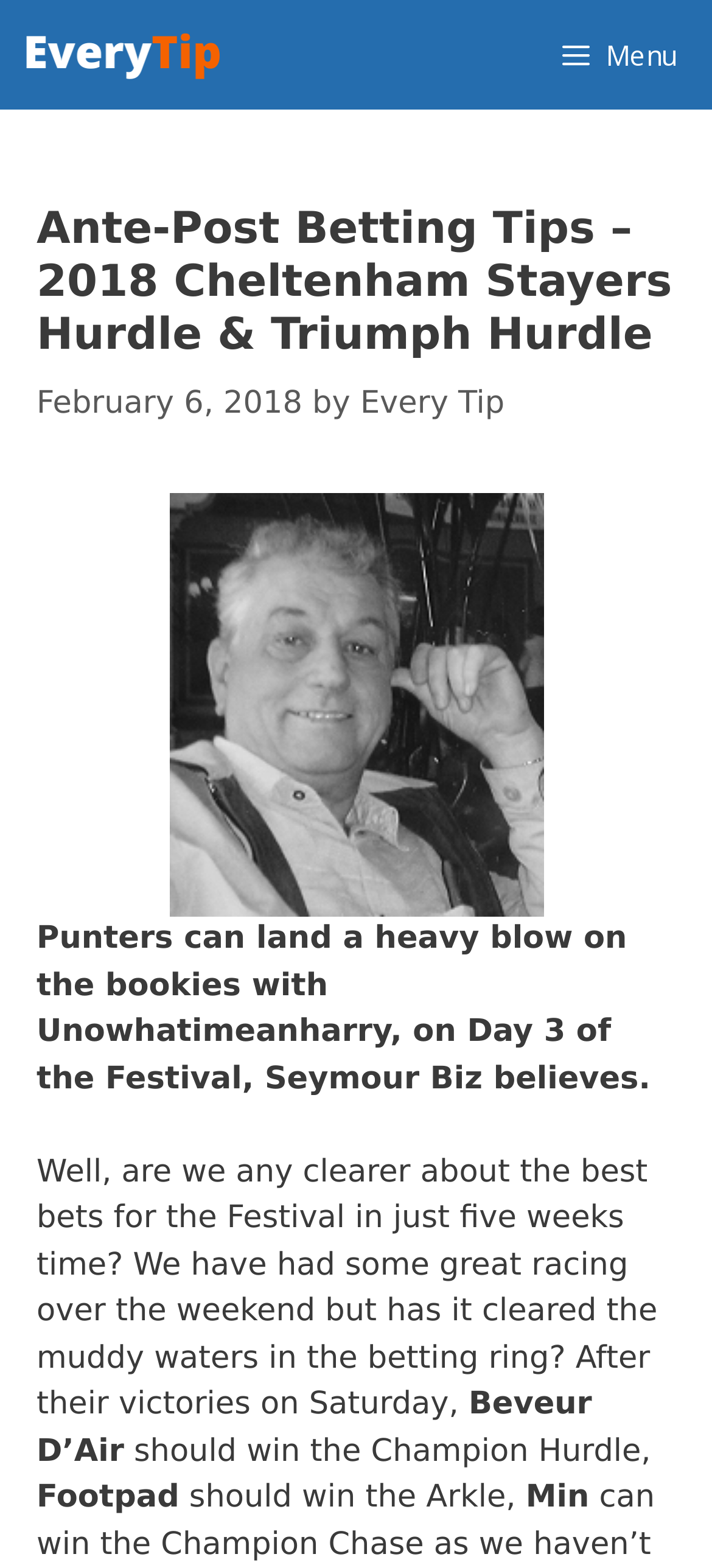What is the name of the horse that should win the Champion Hurdle?
Please answer the question with a single word or phrase, referencing the image.

Beveur D’Air